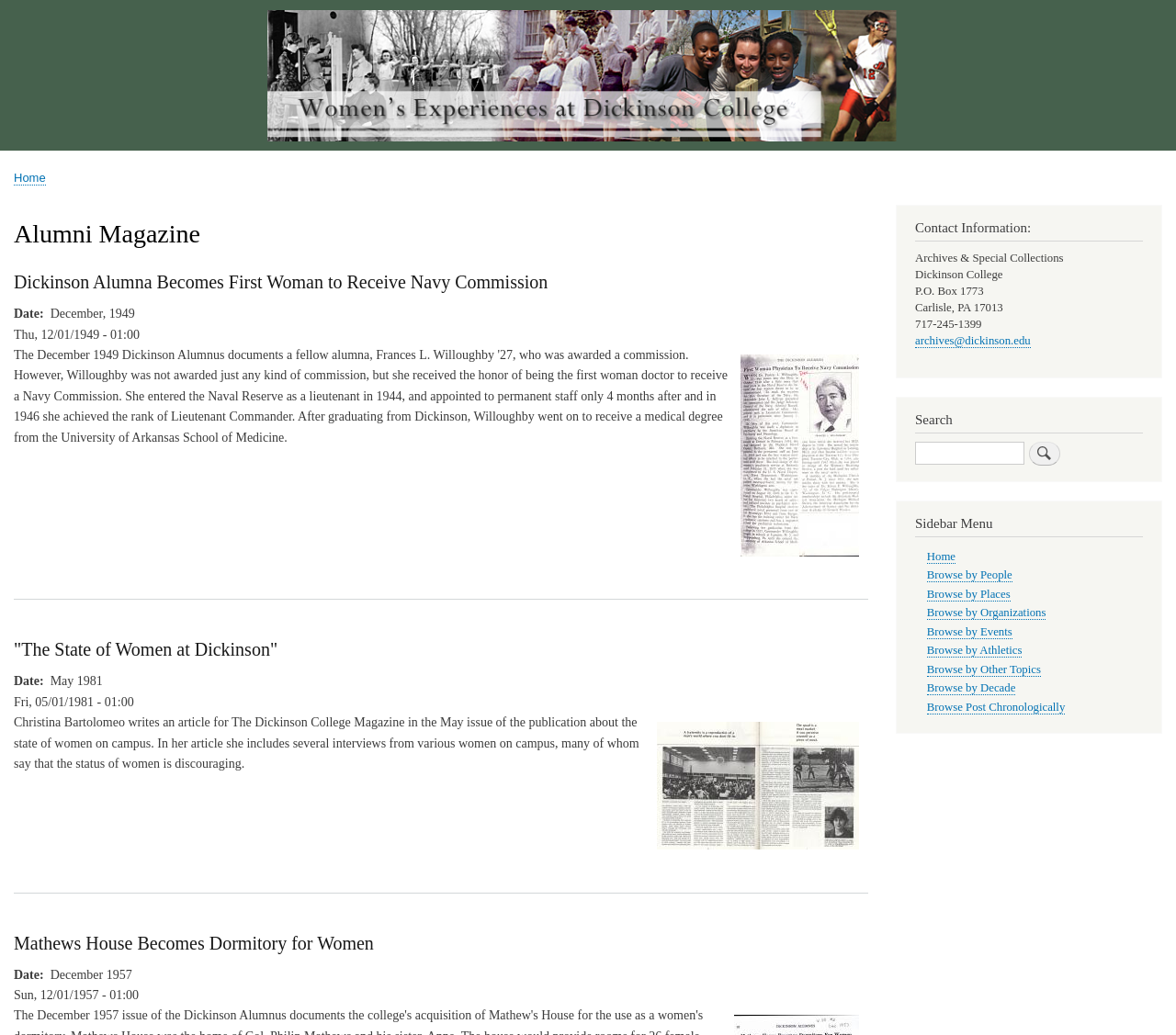Pinpoint the bounding box coordinates of the clickable element to carry out the following instruction: "Search for alumni magazine articles."

[0.778, 0.427, 0.871, 0.449]